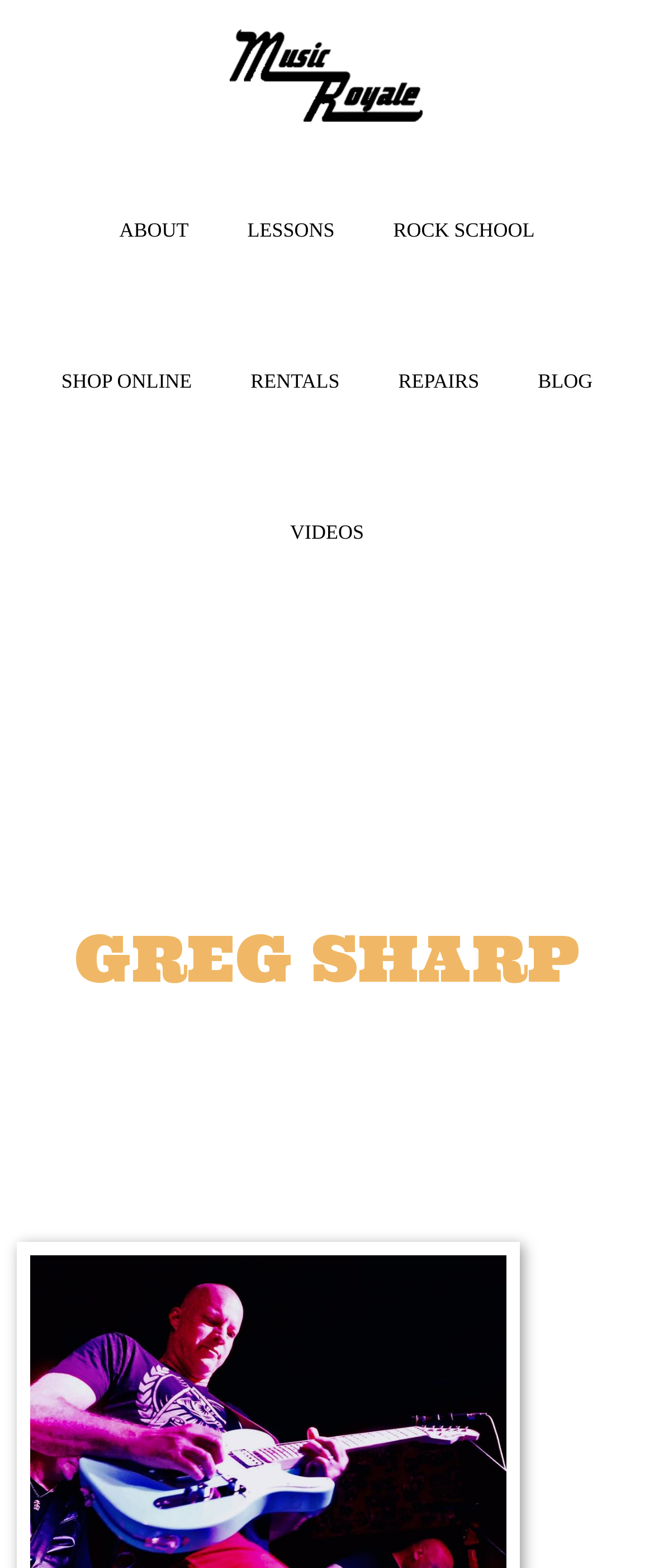Please specify the bounding box coordinates of the area that should be clicked to accomplish the following instruction: "visit blog". The coordinates should consist of four float numbers between 0 and 1, i.e., [left, top, right, bottom].

[0.784, 0.193, 0.945, 0.289]